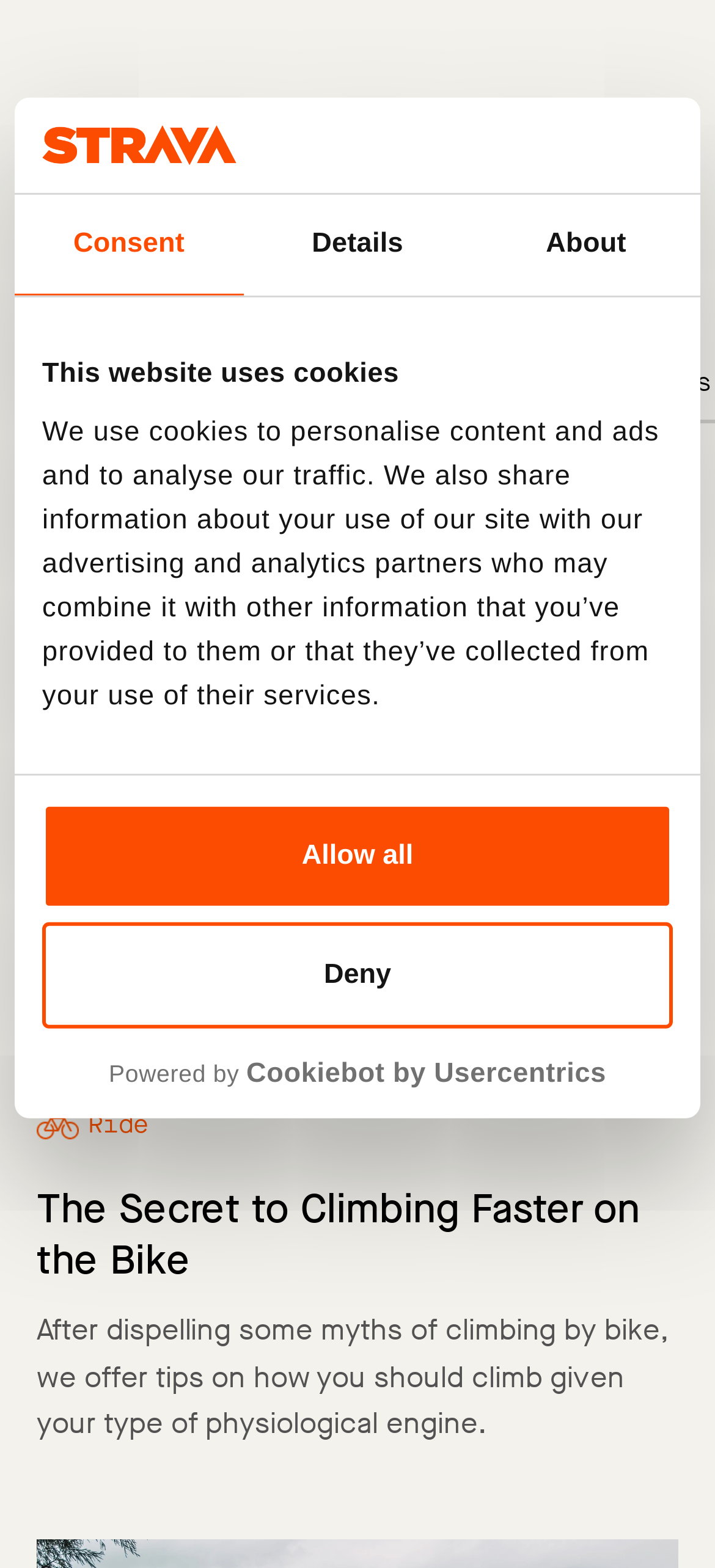Indicate the bounding box coordinates of the element that needs to be clicked to satisfy the following instruction: "View news about the world". The coordinates should be four float numbers between 0 and 1, i.e., [left, top, right, bottom].

None